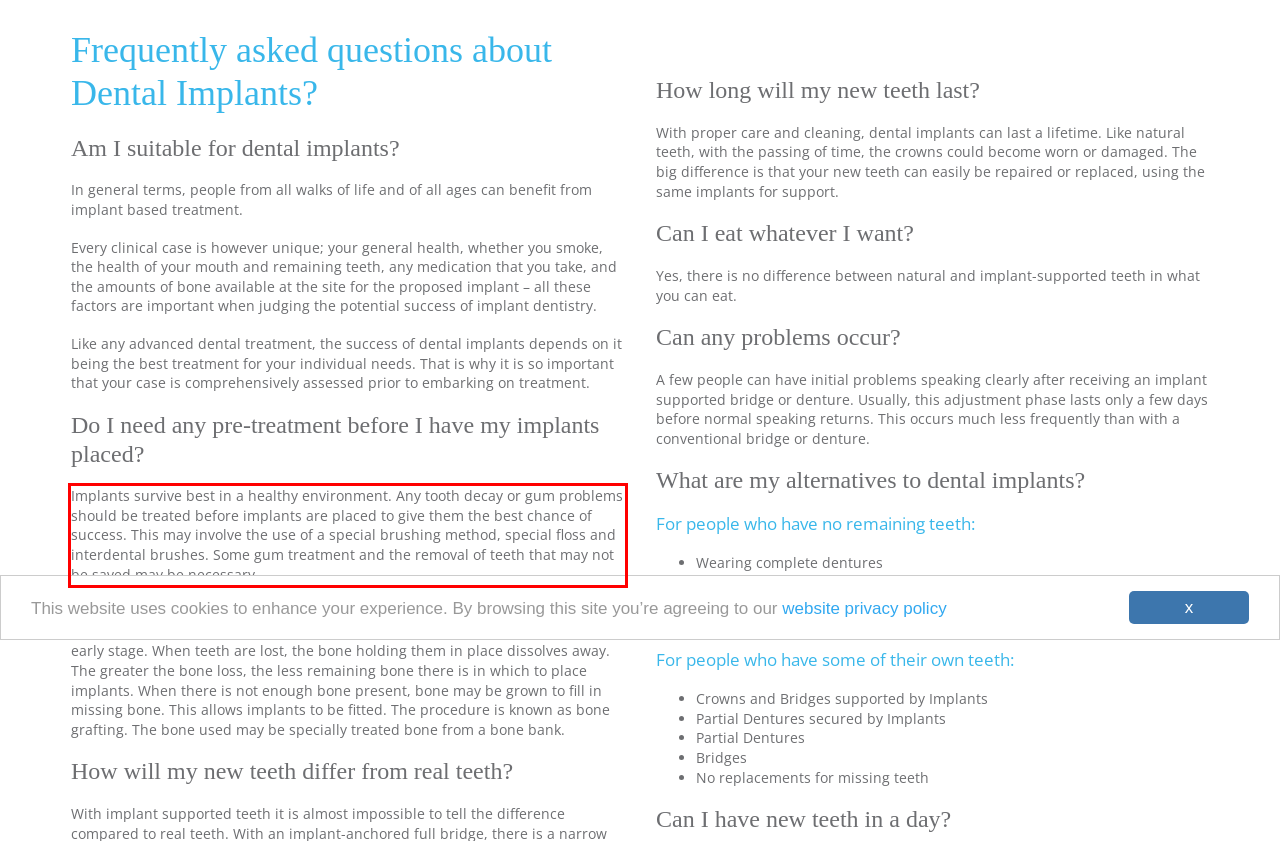Review the webpage screenshot provided, and perform OCR to extract the text from the red bounding box.

Implants survive best in a healthy environment. Any tooth decay or gum problems should be treated before implants are placed to give them the best chance of success. This may involve the use of a special brushing method, special floss and interdental brushes. Some gum treatment and the removal of teeth that may not be saved may be necessary.